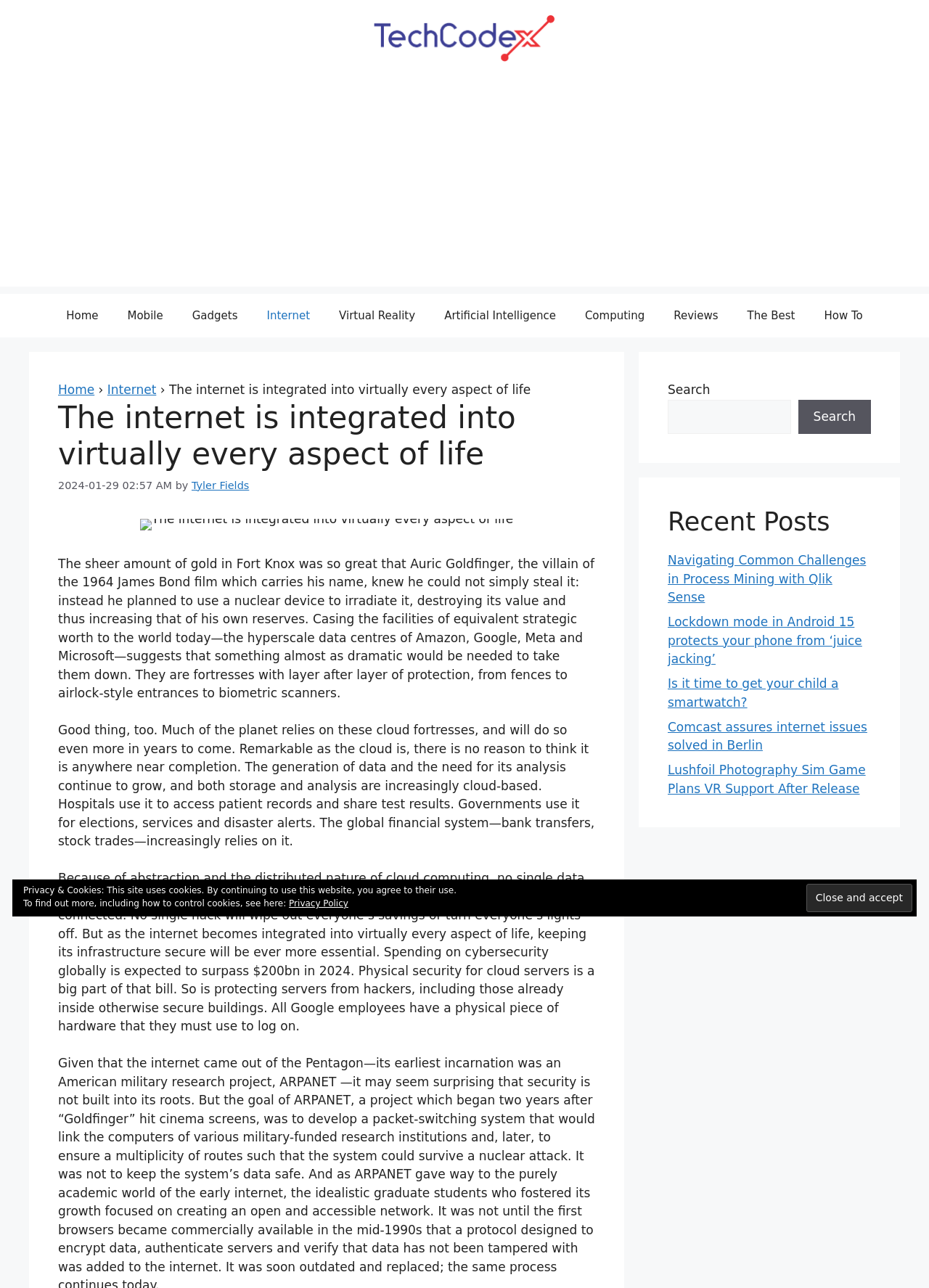Highlight the bounding box coordinates of the region I should click on to meet the following instruction: "Read the post by 'Tyler Fields'".

[0.206, 0.372, 0.268, 0.381]